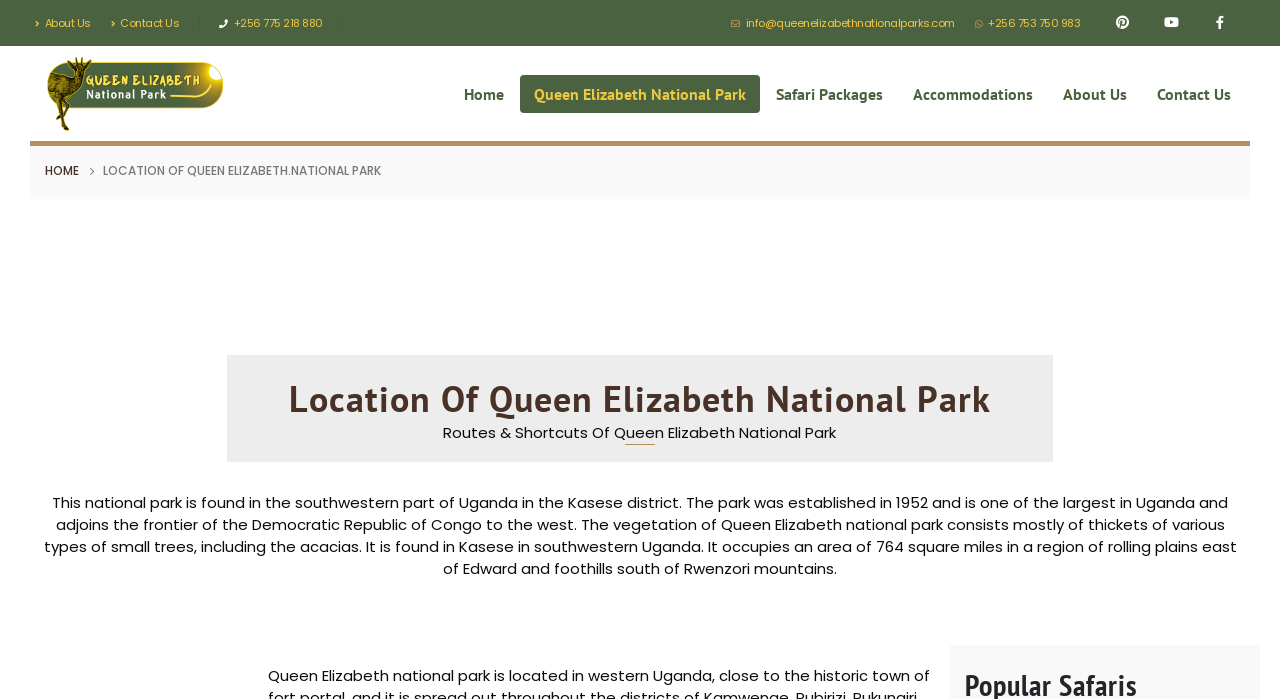What is the contact email of Queen Elizabeth National Park?
Please provide a single word or phrase in response based on the screenshot.

info@queenelizabethnationalparks.com